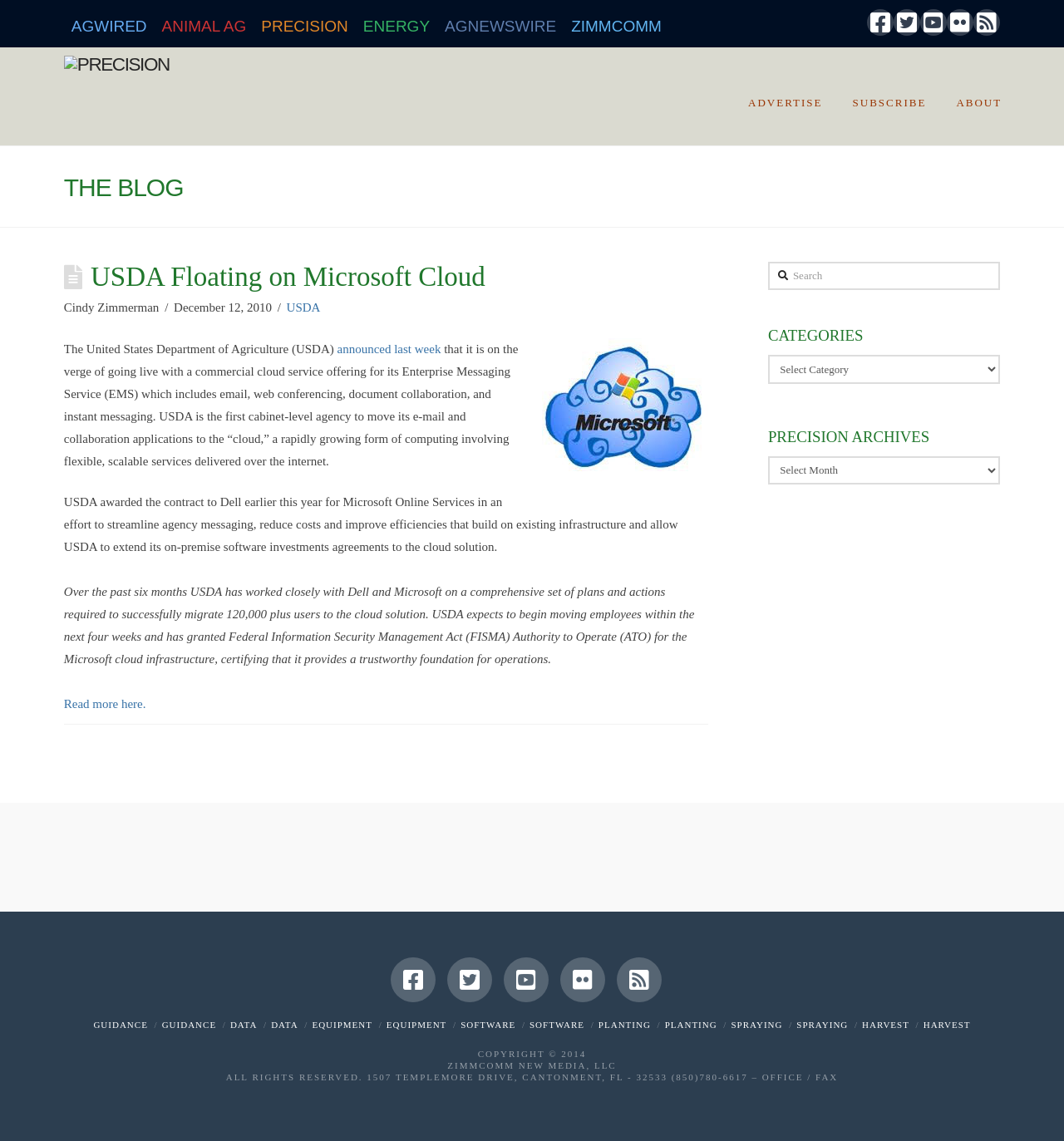What is the name of the author of the latest article?
Provide a detailed answer to the question, using the image to inform your response.

I looked at the article section of the webpage and found the author's name 'Cindy Zimmerman' mentioned below the article title.